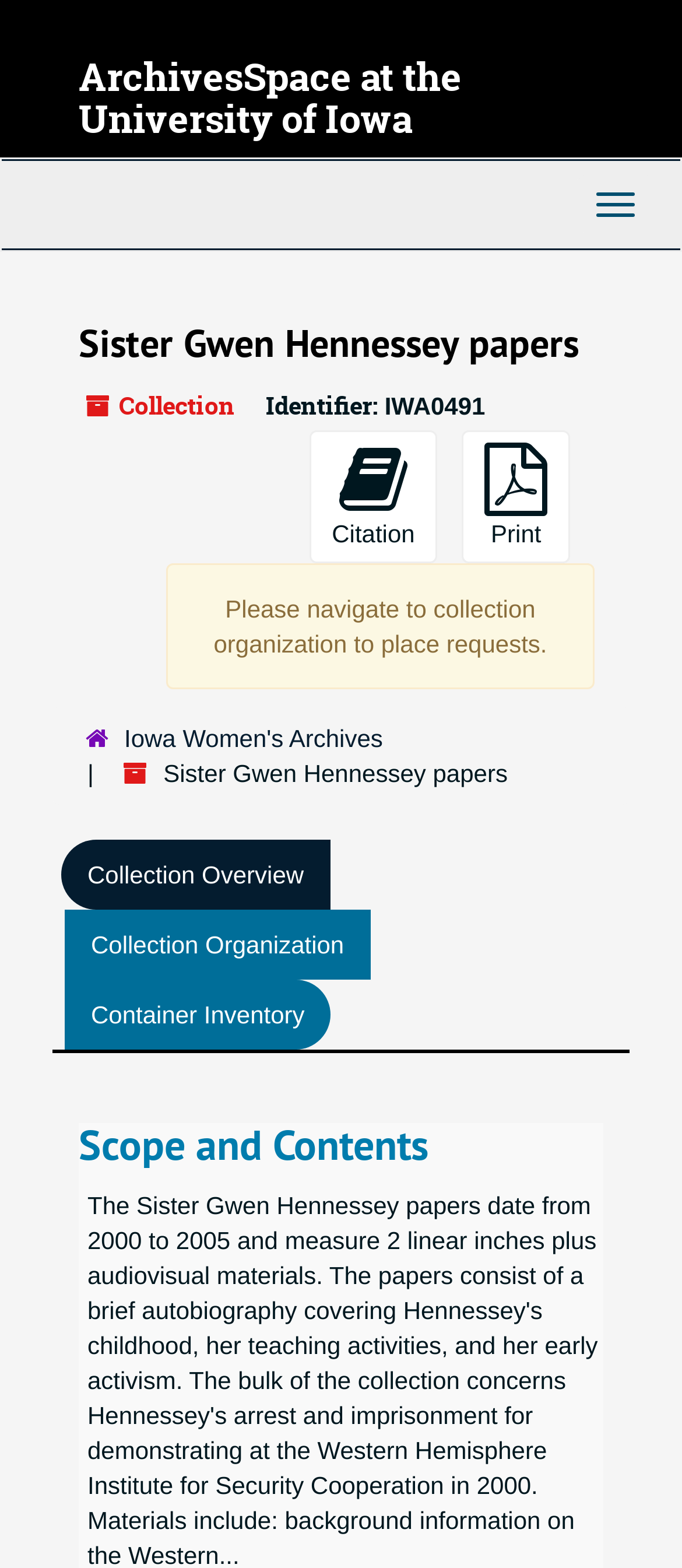Generate the text content of the main headline of the webpage.

ArchivesSpace at the University of Iowa